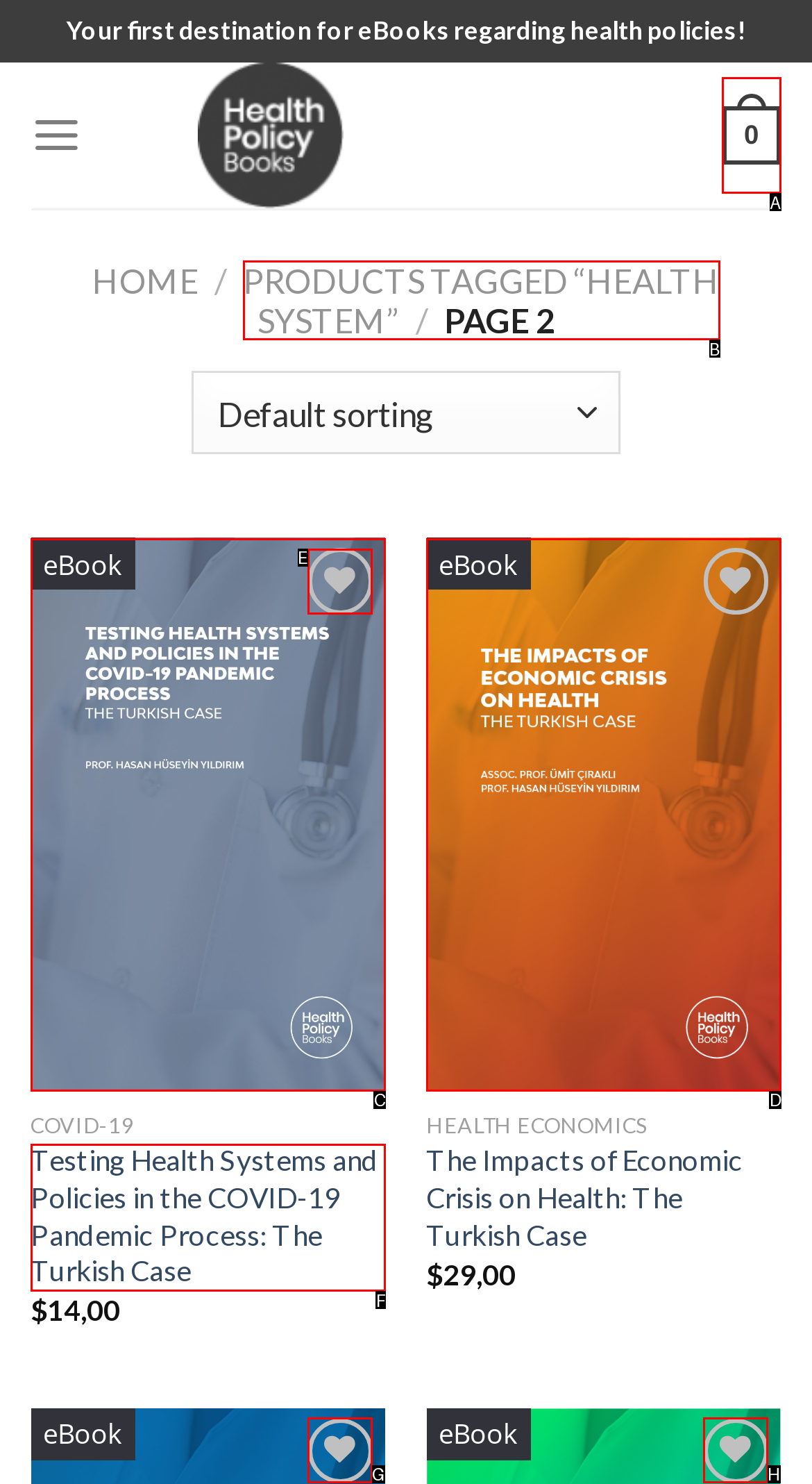Point out the option that aligns with the description: Products tagged “health system”
Provide the letter of the corresponding choice directly.

B